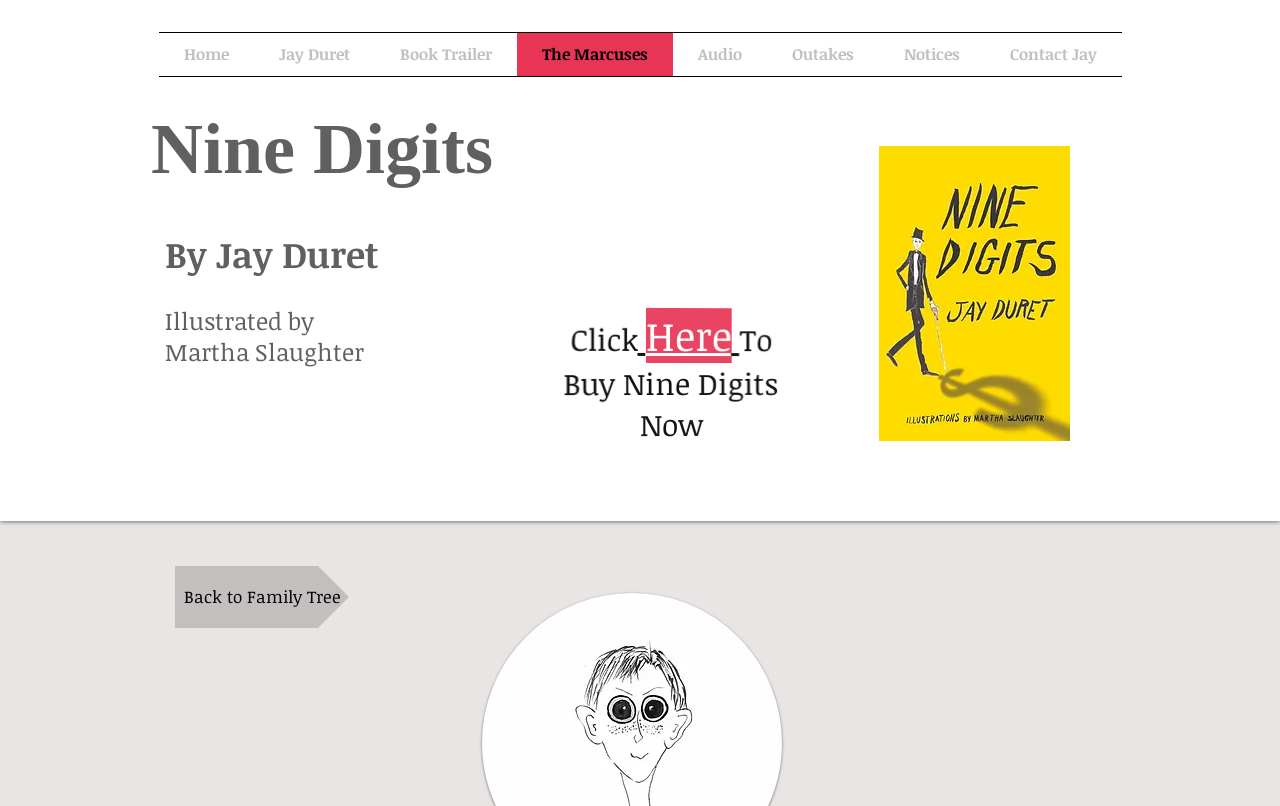Summarize the contents and layout of the webpage in detail.

The webpage is about Marticus, specifically the book "Nine Digits" by Jay Duret. At the top, there is a navigation menu with 8 links: "Home", "Jay Duret", "Book Trailer", "The Marcuses", "Audio", "Outakes", "Notices", and "Contact Jay". These links are aligned horizontally and take up most of the top section of the page.

Below the navigation menu, there is a large heading that reads "Nine Digits", which is a prominent feature on the page. Underneath this heading, there is a link with the same text, "Nine Digits".

To the right of the "Nine Digits" heading, there are several smaller headings that provide more information about the book. These headings are stacked vertically and include the author's name, "By Jay Duret", the illustrator's name, "Martha Slaughter", and a call-to-action, "Click Here To Buy Nine Digits Now".

The call-to-action heading contains three links: an empty link, the text "Here", and another empty link. The text "To Buy Nine Digits Now" is also part of this call-to-action section.

At the bottom left of the page, there is a link that reads "Back to Family Tree".